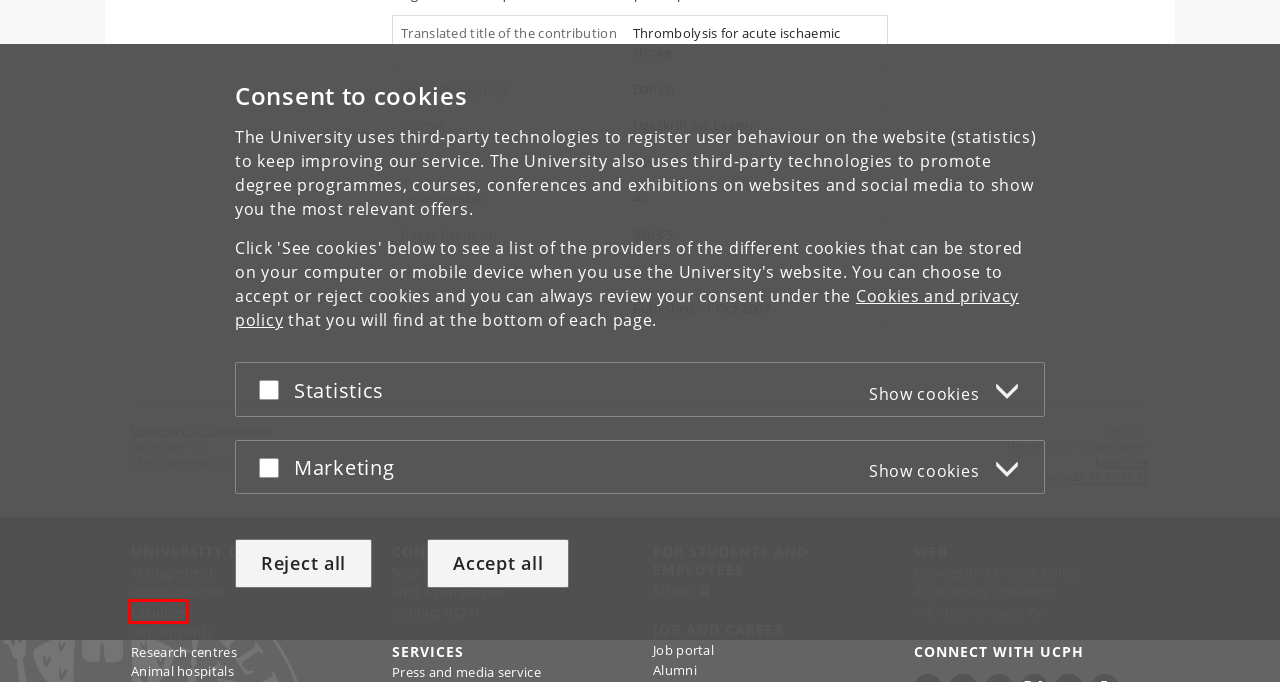Examine the screenshot of a webpage featuring a red bounding box and identify the best matching webpage description for the new page that results from clicking the element within the box. Here are the options:
A. Management – University of Copenhagen
B. Tilgængelighedserklæring
C. Cookie policy – University of Copenhagen
D. Departments – University of Copenhagen
E. Administration – University of Copenhagen
F. Contact – University of Copenhagen
G. UCPH Alumni – University of Copenhagen
H. Faculties – University of Copenhagen

H